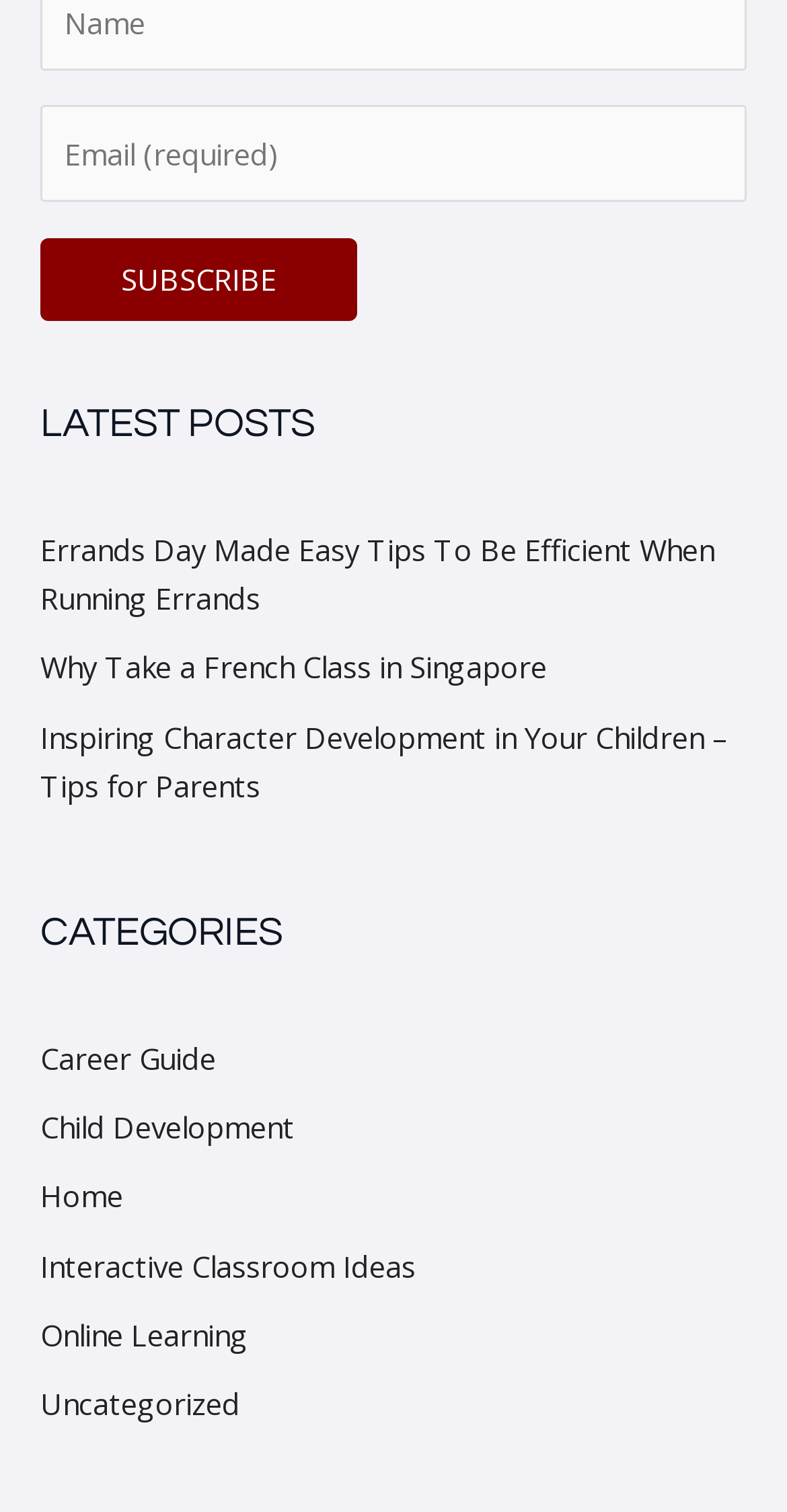What is the topic of the first link?
Based on the content of the image, thoroughly explain and answer the question.

The first link listed under 'LATEST POSTS' is titled 'Errands Day Made Easy Tips To Be Efficient When Running Errands', which suggests that the topic is about managing errands efficiently.